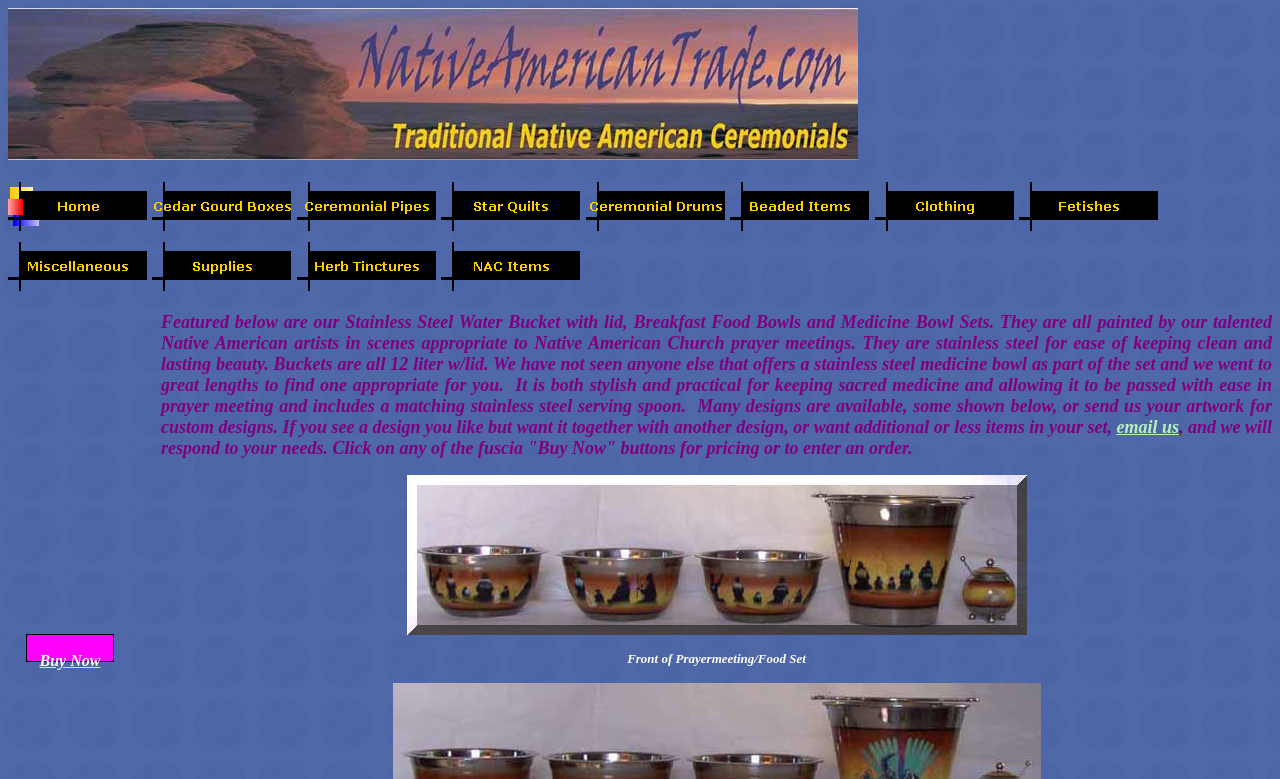Locate the bounding box coordinates of the clickable element to fulfill the following instruction: "Click on Home". Provide the coordinates as four float numbers between 0 and 1 in the format [left, top, right, bottom].

[0.006, 0.246, 0.116, 0.268]